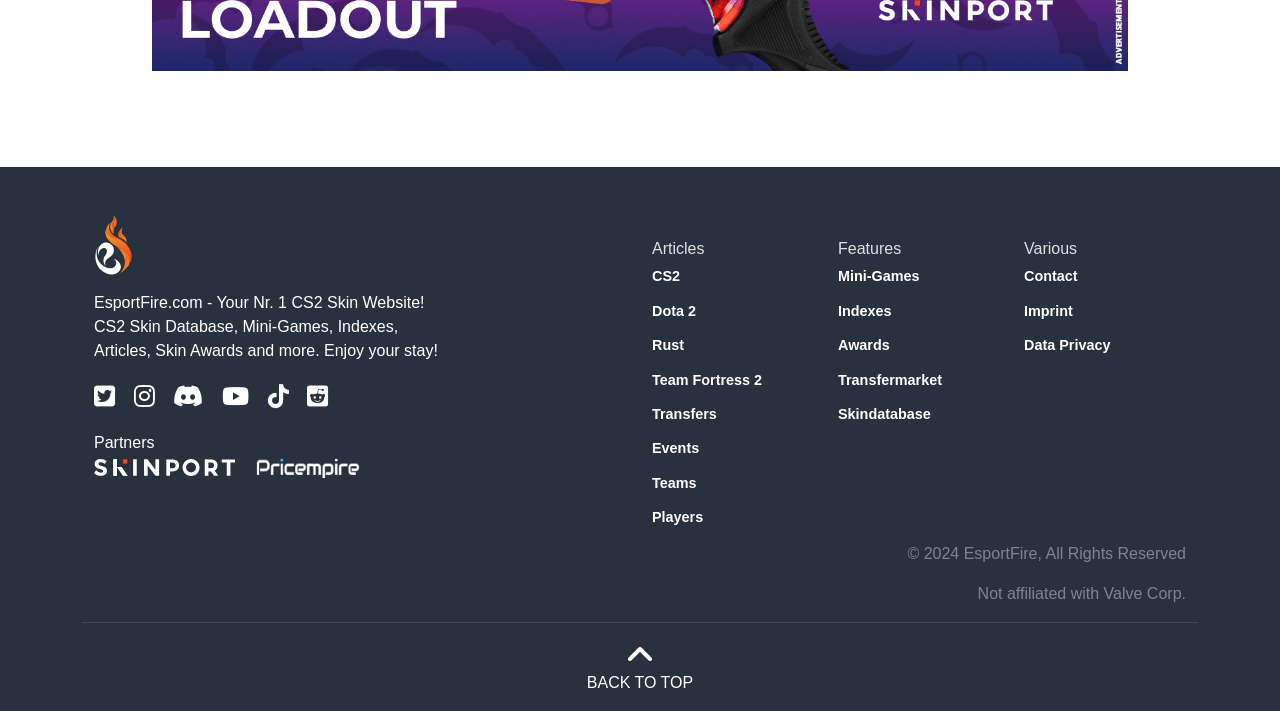Identify the bounding box coordinates of the part that should be clicked to carry out this instruction: "Click on the CS2 link".

[0.509, 0.375, 0.636, 0.405]